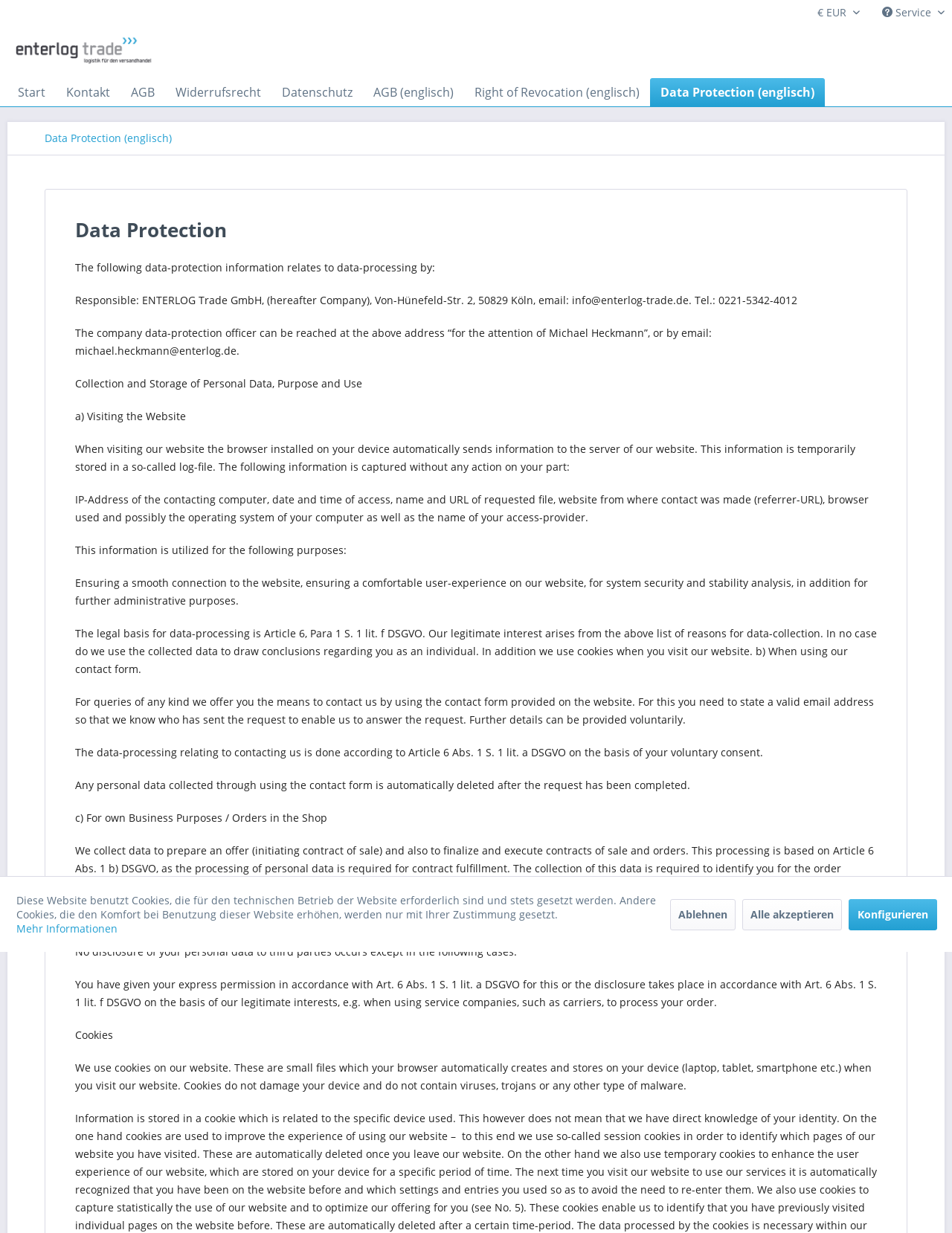Locate the bounding box coordinates of the element that needs to be clicked to carry out the instruction: "Click the 'Konfigurieren' link". The coordinates should be given as four float numbers ranging from 0 to 1, i.e., [left, top, right, bottom].

[0.891, 0.729, 0.984, 0.754]